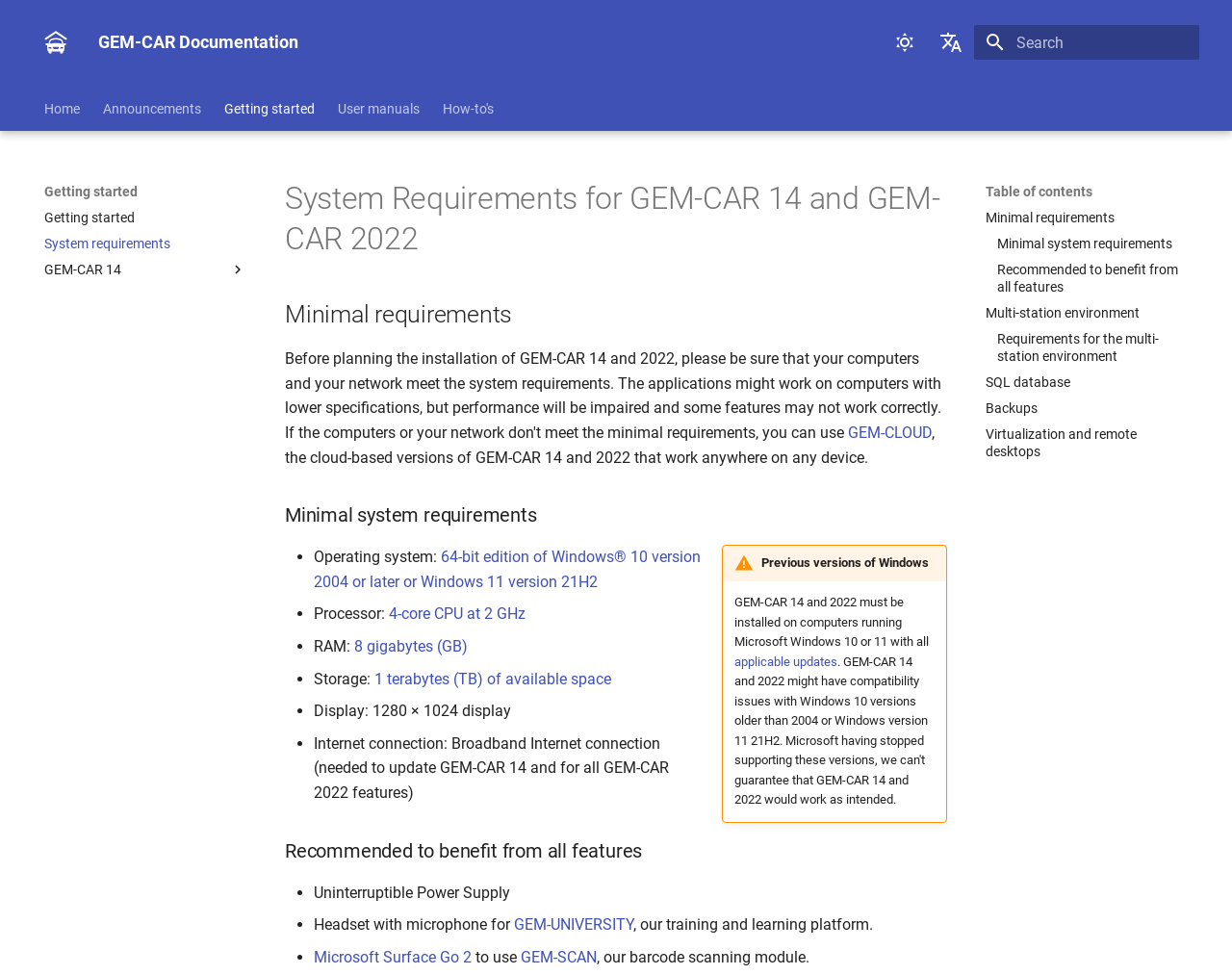What is the recommended display resolution for GEM-CAR 14 and 2022?
Provide a detailed and extensive answer to the question.

The system requirements section specifies that a display with a resolution of 1280 × 1024 is recommended for GEM-CAR 14 and 2022, which implies that a minimum display resolution of 1280 × 1024 is necessary to run the software effectively.